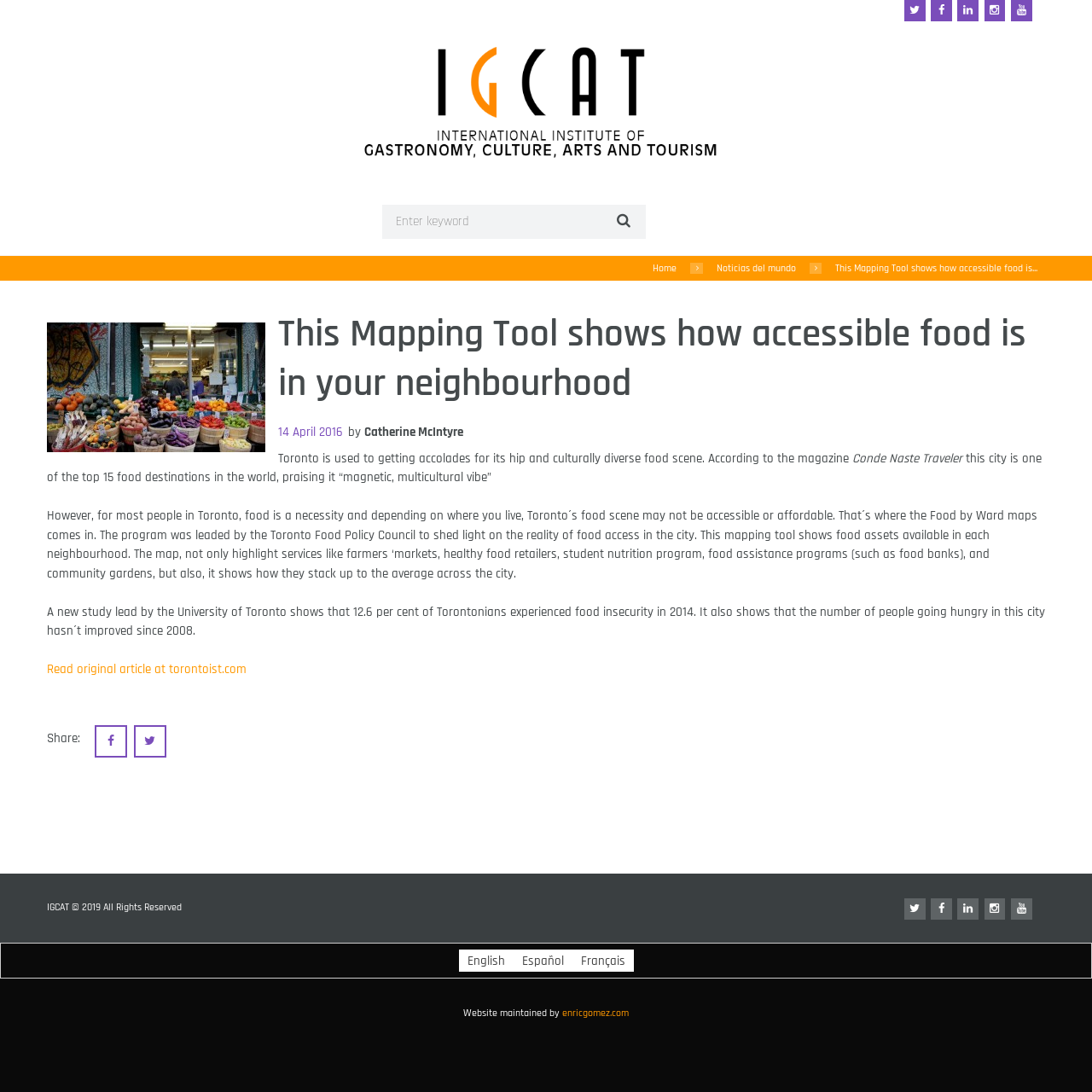Please answer the following question using a single word or phrase: 
What is the name of the council that led the Food by Ward maps program?

Toronto Food Policy Council